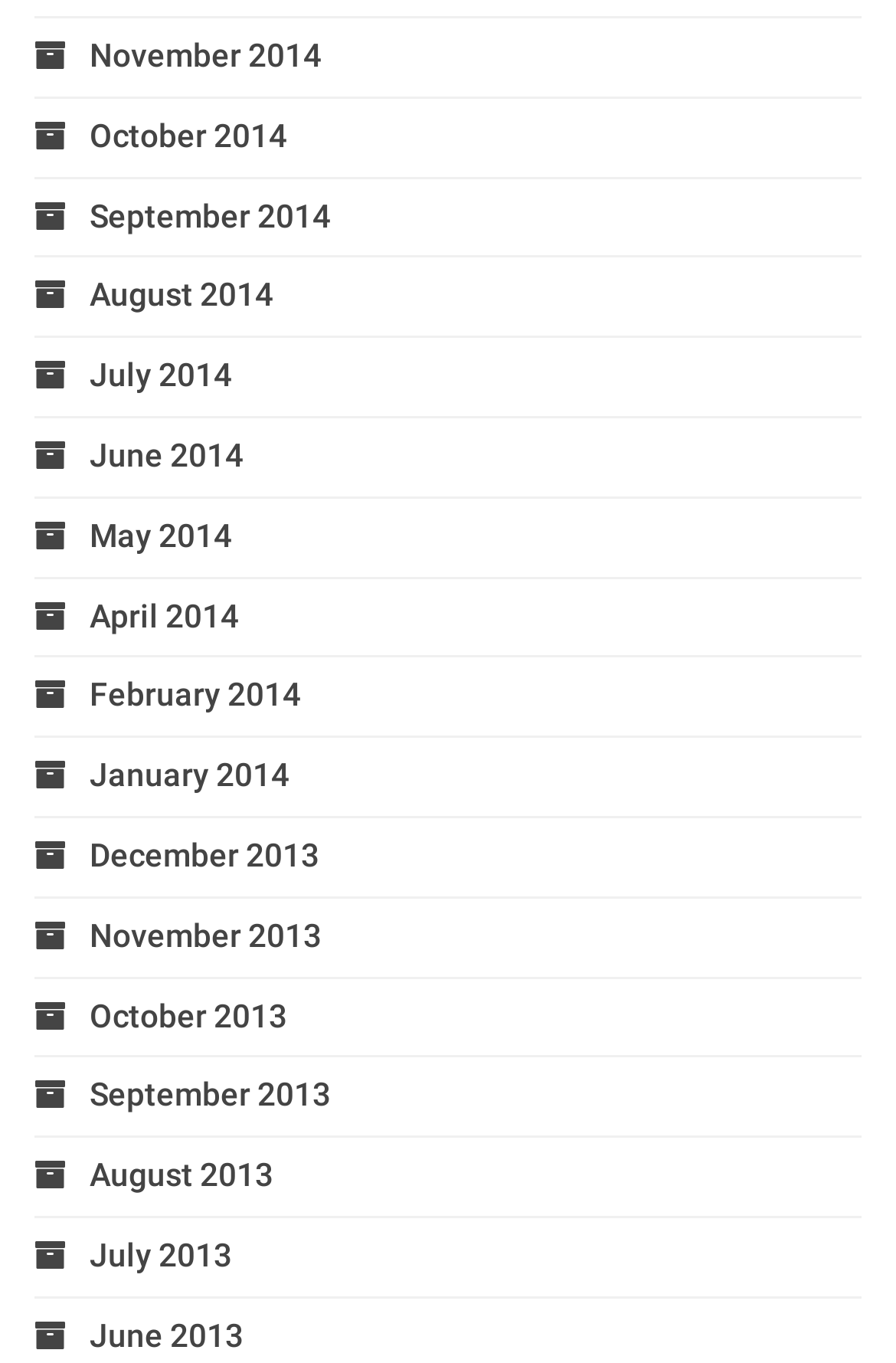Specify the bounding box coordinates of the area that needs to be clicked to achieve the following instruction: "View June 2014 archives".

[0.038, 0.32, 0.272, 0.347]